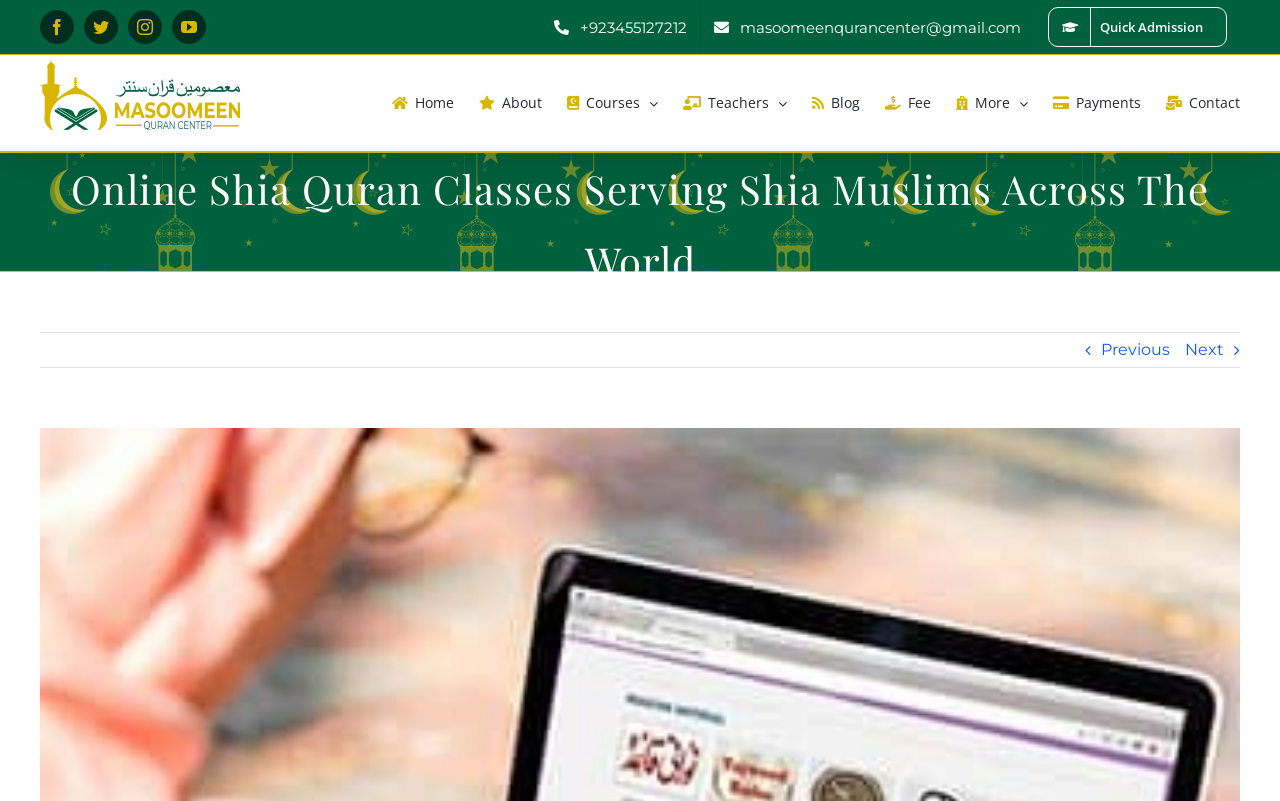What is the contact information provided?
Based on the visual content, answer with a single word or a brief phrase.

Phone number and email